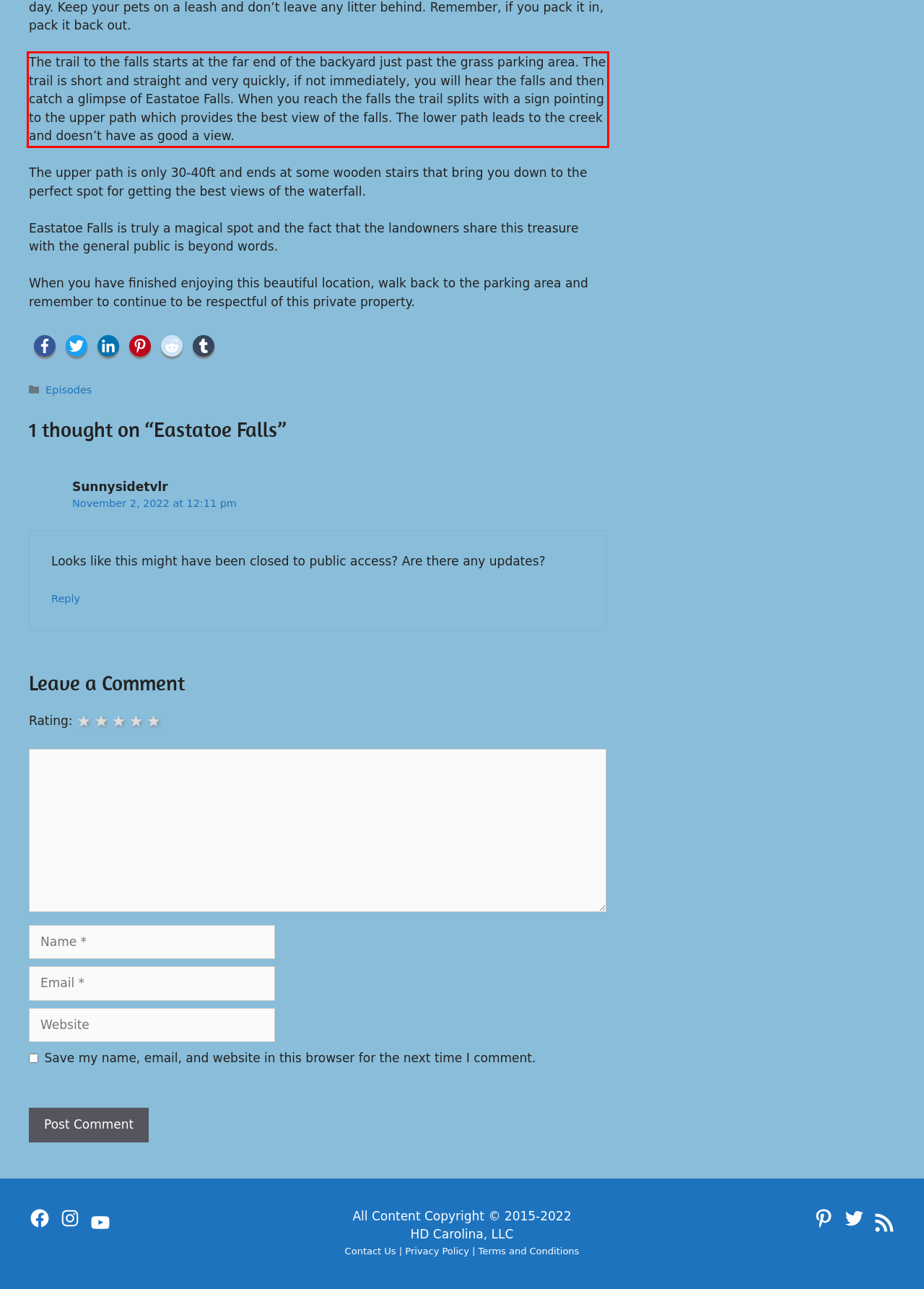Given a screenshot of a webpage with a red bounding box, please identify and retrieve the text inside the red rectangle.

The trail to the falls starts at the far end of the backyard just past the grass parking area. The trail is short and straight and very quickly, if not immediately, you will hear the falls and then catch a glimpse of Eastatoe Falls. When you reach the falls the trail splits with a sign pointing to the upper path which provides the best view of the falls. The lower path leads to the creek and doesn’t have as good a view.